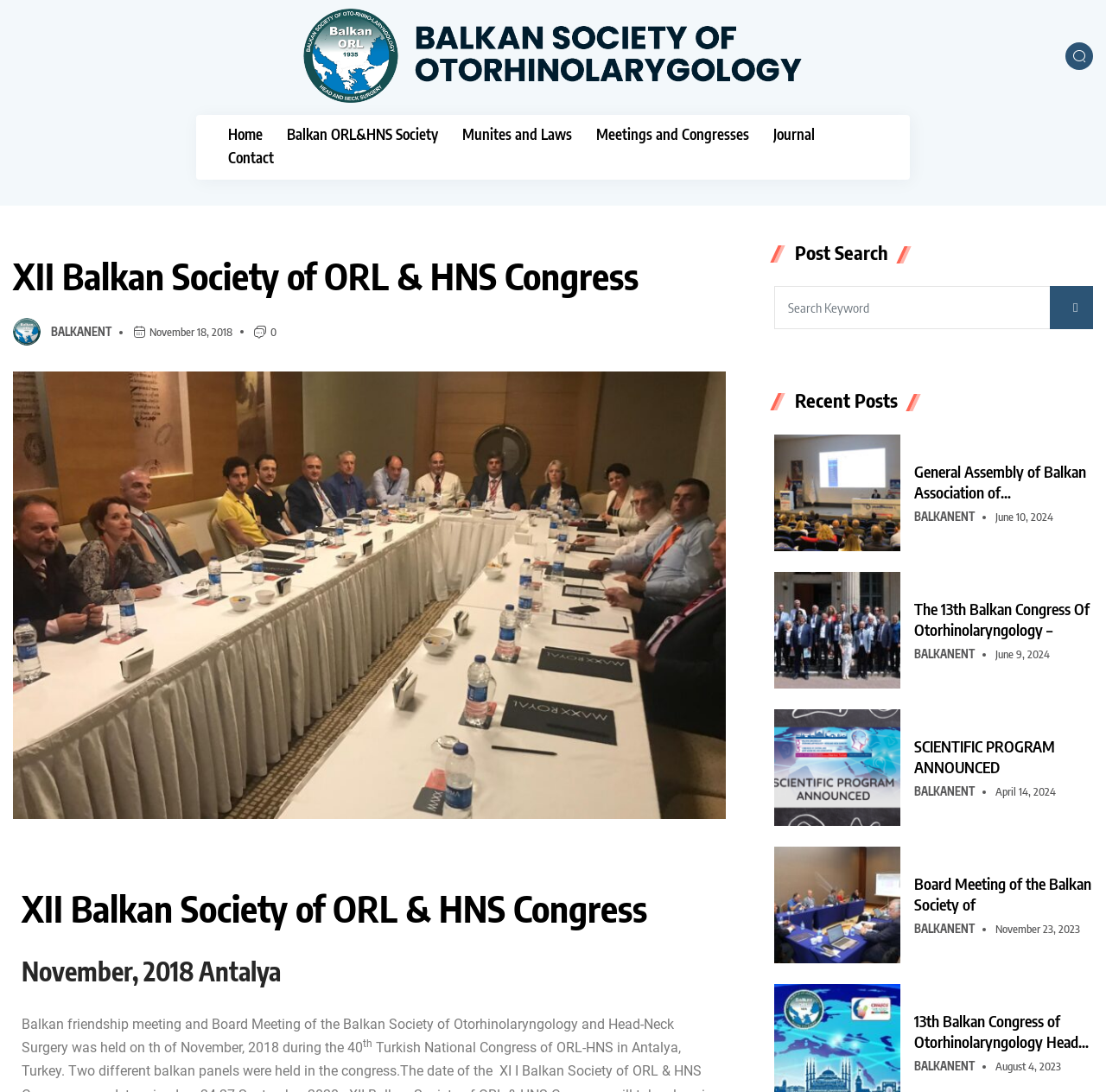What is the date of the General Assembly of Balkan Association of Otolaryngology?
Provide a short answer using one word or a brief phrase based on the image.

Not specified